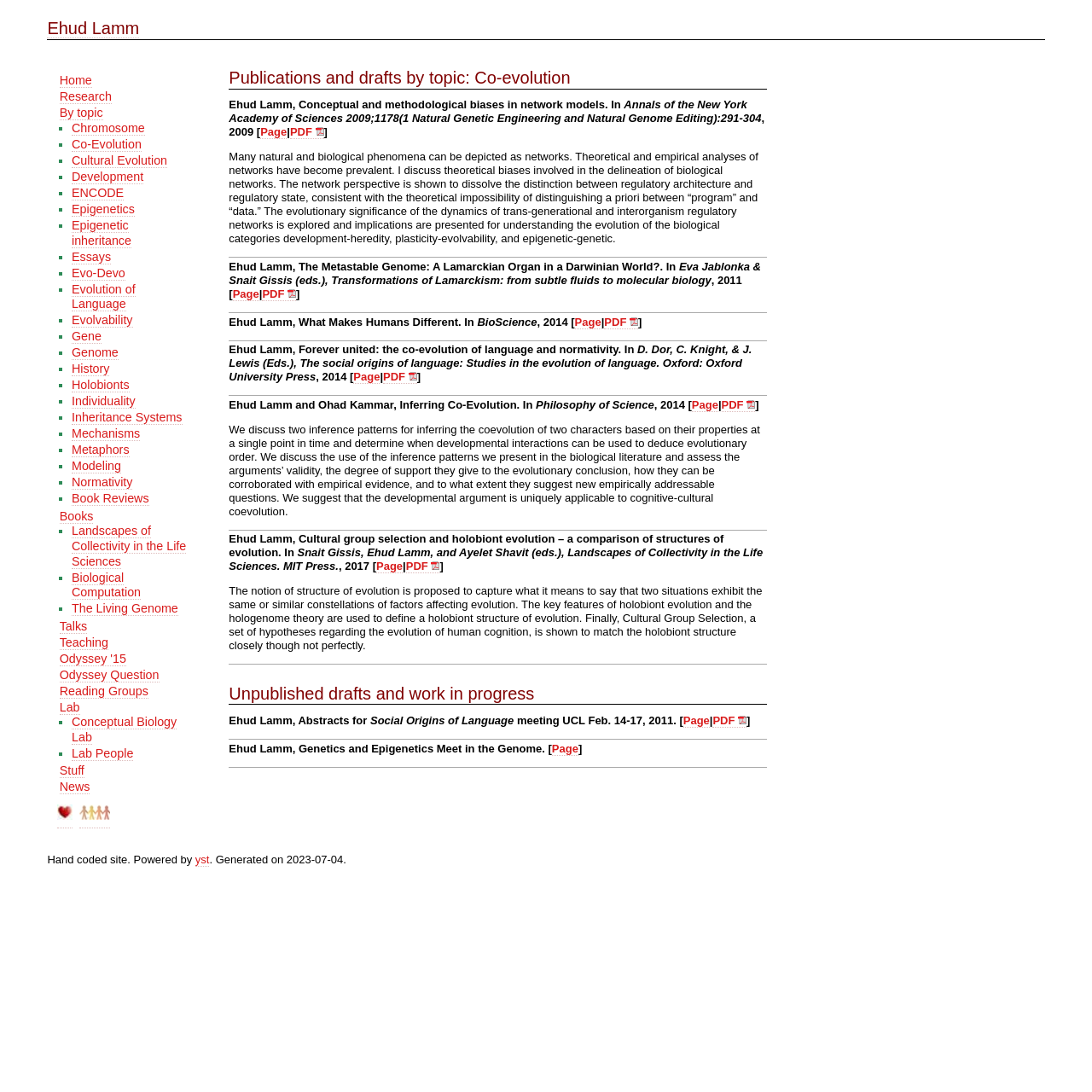From the given element description: "Epigenetic inheritance", find the bounding box for the UI element. Provide the coordinates as four float numbers between 0 and 1, in the order [left, top, right, bottom].

[0.066, 0.2, 0.12, 0.227]